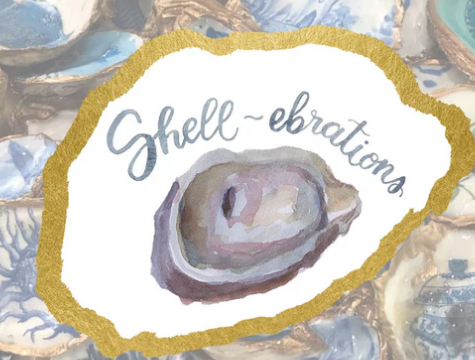Analyze the image and describe all key details you can observe.

The image features an artistic representation of an oyster shell, prominently titled "Shell-ebrations." The text is elegantly styled, capturing the essence of the Shell-ebrations collection, which emphasizes the beauty of re-purposed oyster shells transformed into unique handmade creations. The backdrop is composed of various decorative shells, enhancing the visual appeal and context of the collection. This image embodies the artistry and craftsmanship found within the Shell-ebrations series, inviting viewers to appreciate the intricate details and individuality of each piece.